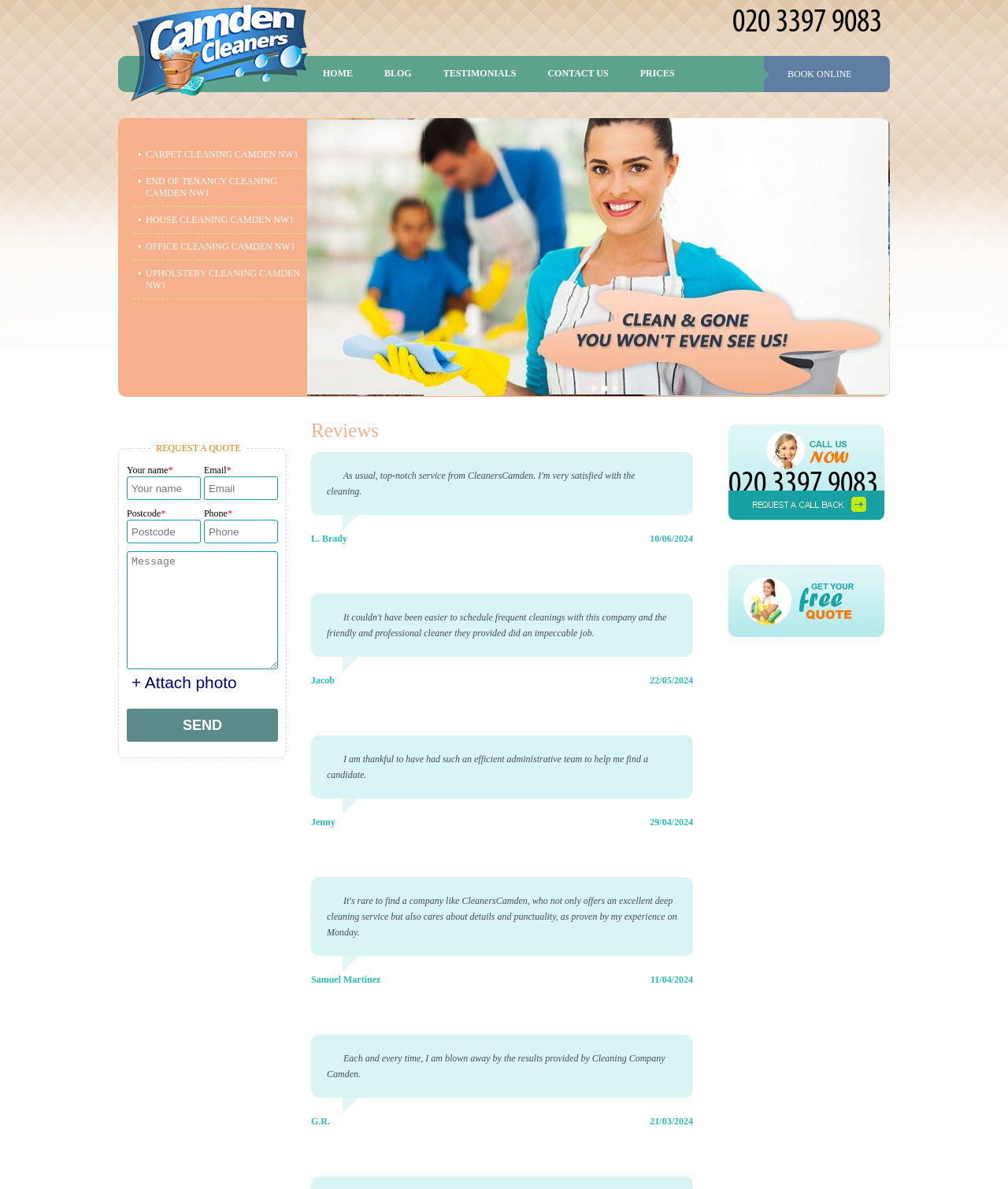Please find the bounding box coordinates of the element that needs to be clicked to perform the following instruction: "Click on the SERVICES link". The bounding box coordinates should be four float numbers between 0 and 1, represented as [left, top, right, bottom].

None